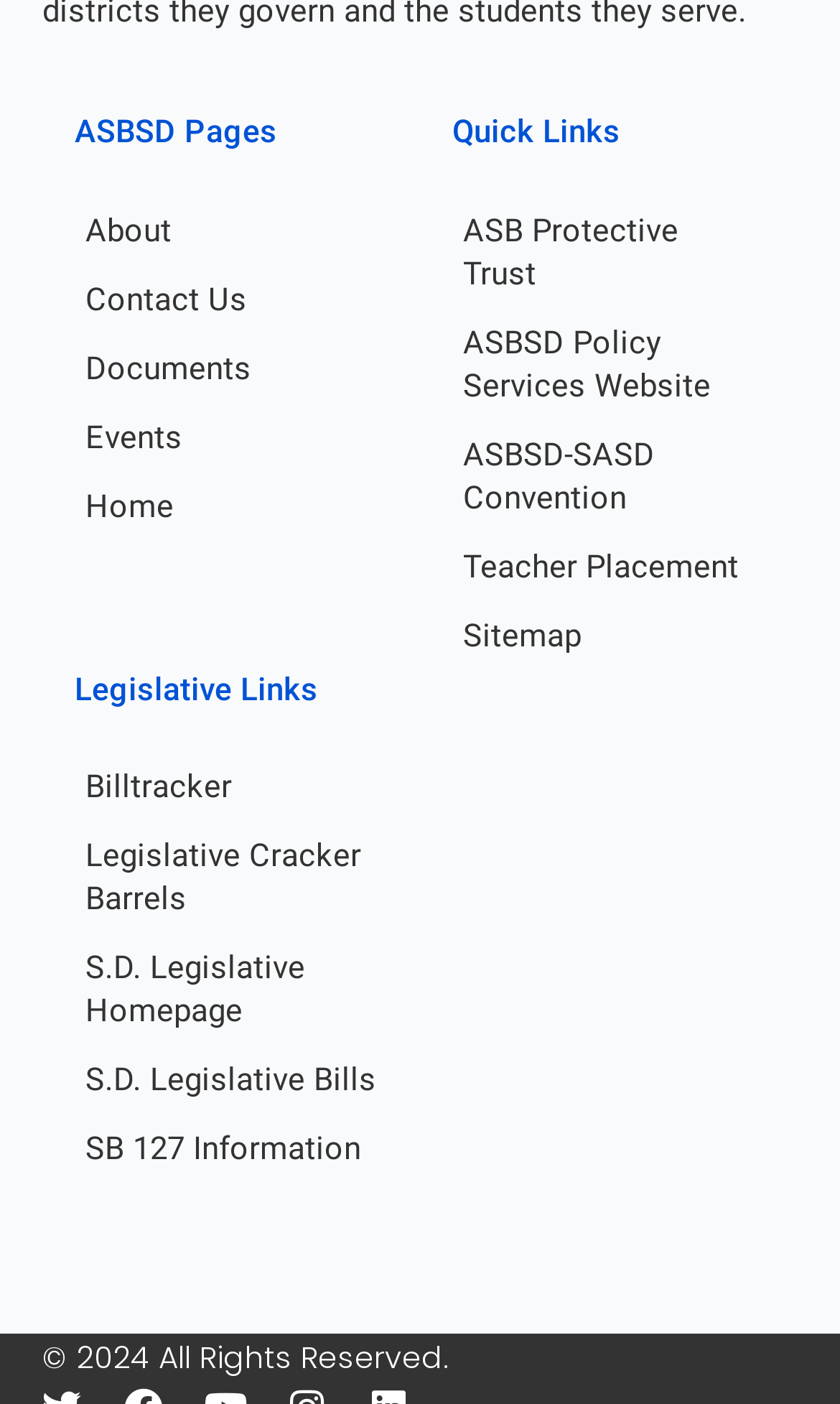Please find the bounding box coordinates in the format (top-left x, top-left y, bottom-right x, bottom-right y) for the given element description. Ensure the coordinates are floating point numbers between 0 and 1. Description: ASBSD-SASD Convention

[0.5, 0.299, 0.95, 0.378]